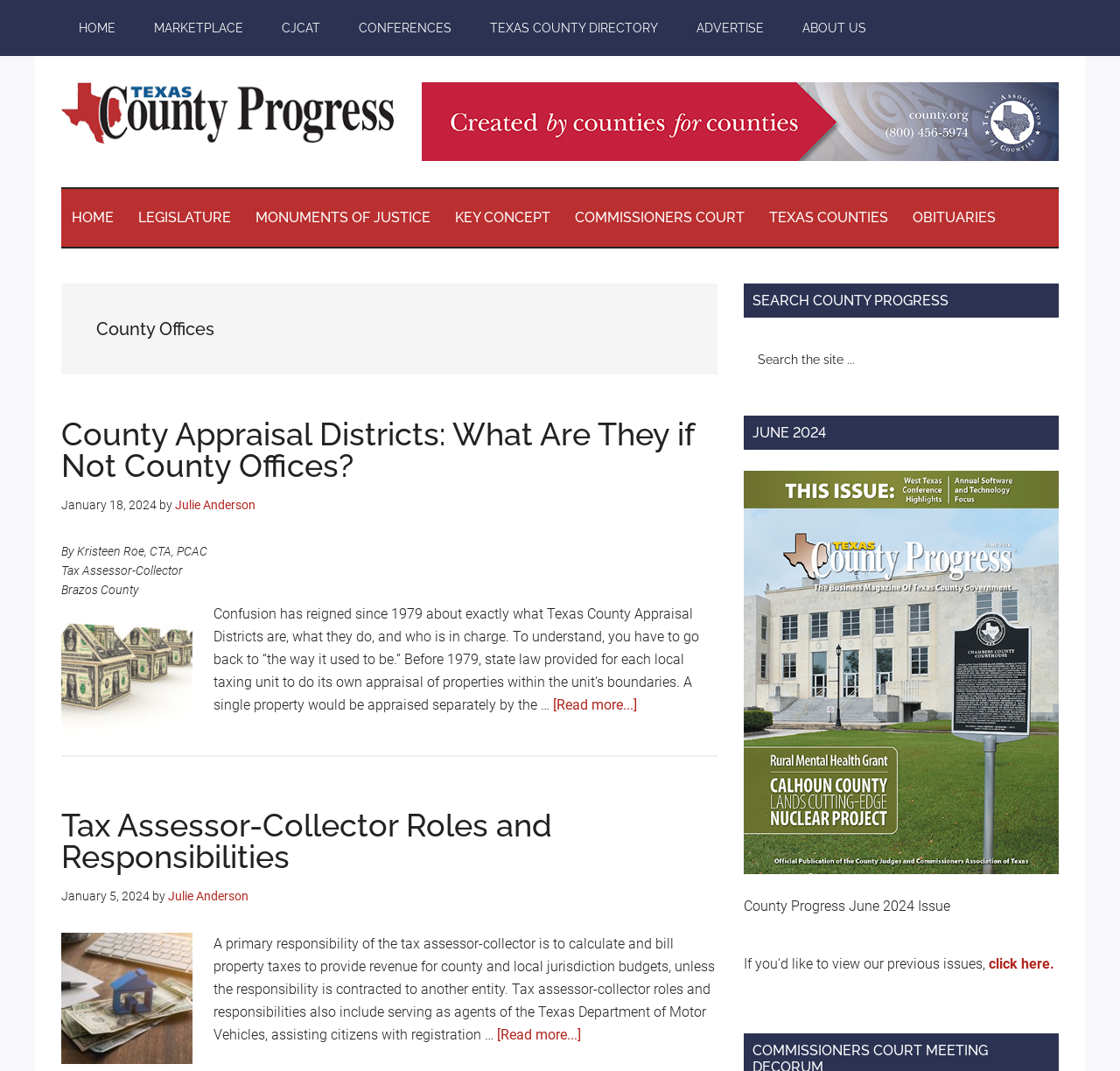Identify the bounding box coordinates for the region to click in order to carry out this instruction: "Search the site". Provide the coordinates using four float numbers between 0 and 1, formatted as [left, top, right, bottom].

[0.664, 0.316, 0.945, 0.356]